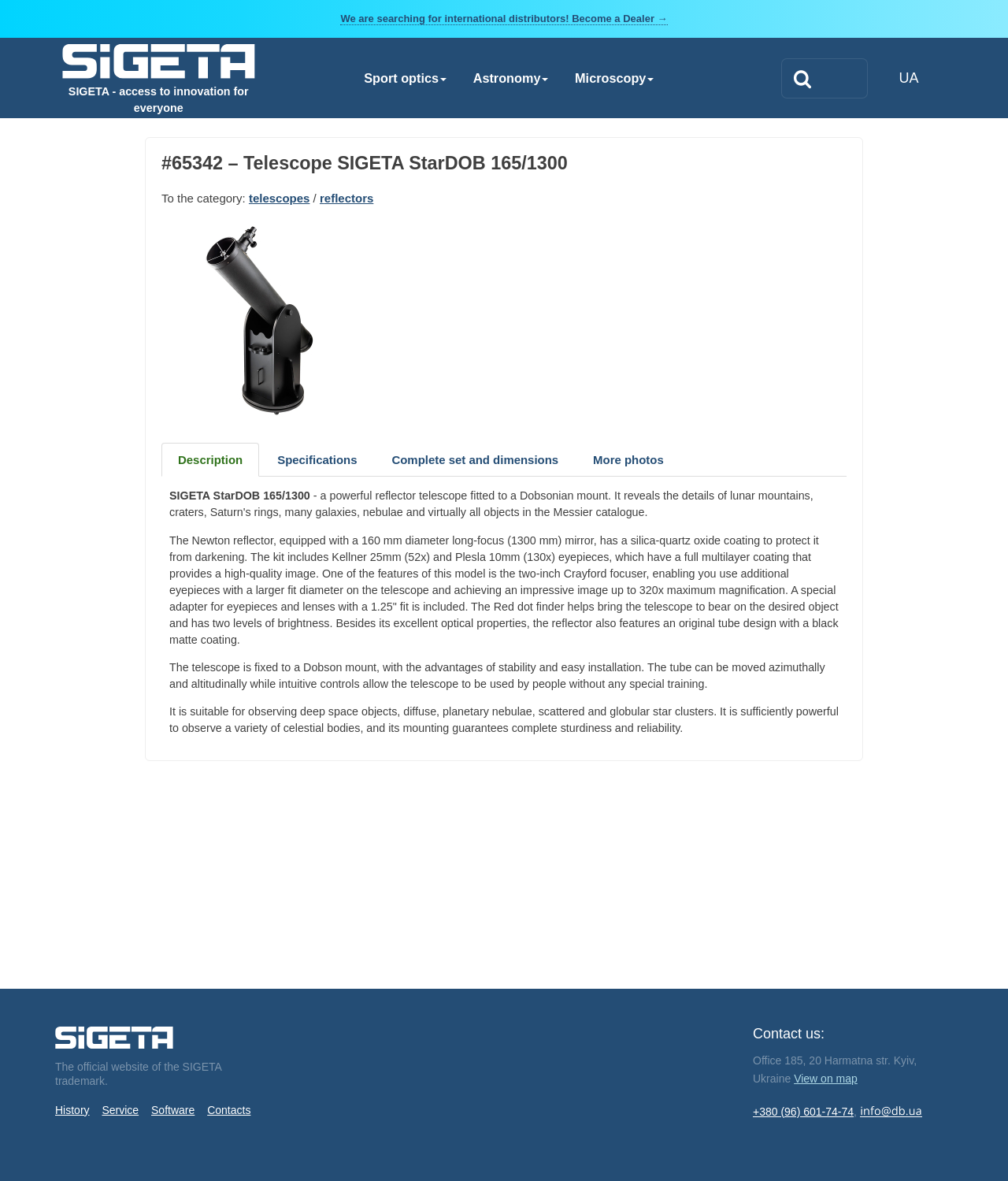Pinpoint the bounding box coordinates for the area that should be clicked to perform the following instruction: "Read the description of Telescope SIGETA StarDOB 165/1300".

[0.16, 0.375, 0.257, 0.404]